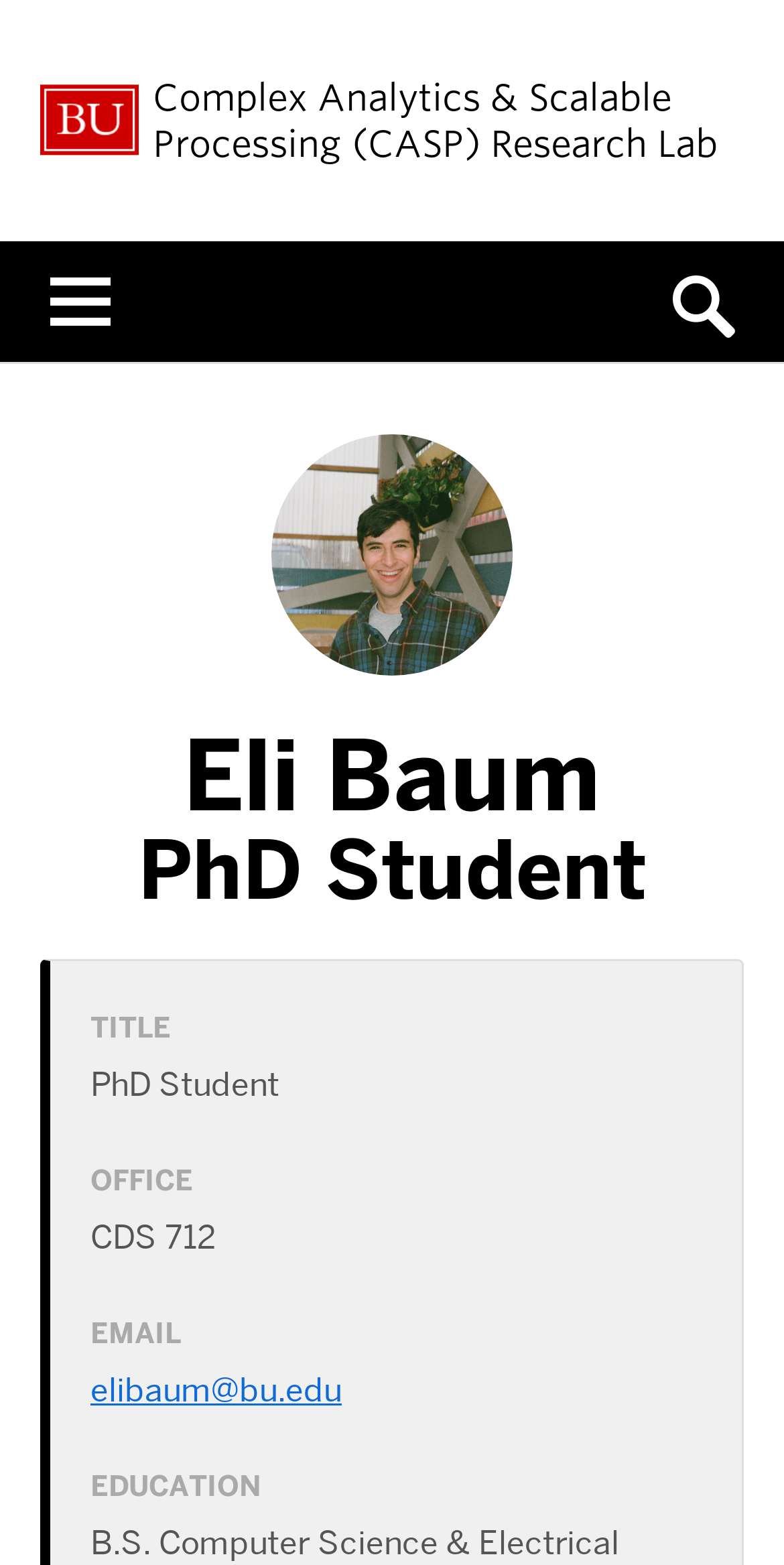Based on the visual content of the image, answer the question thoroughly: What is the researcher's current degree?

The researcher's current degree is obtained from the heading element 'PhD Student' which is located below the researcher's name, indicating that it is the current academic status of the researcher.